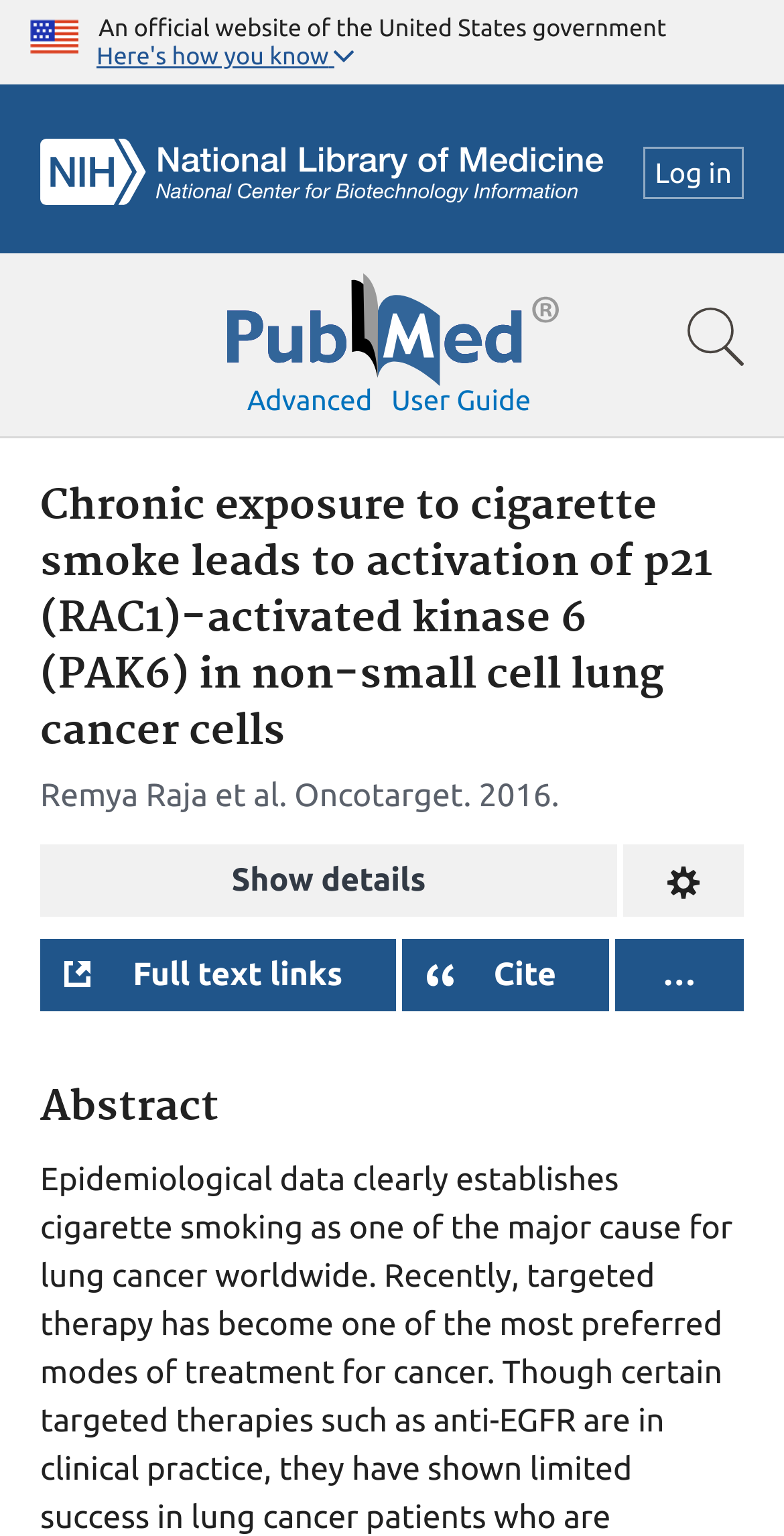Locate the bounding box coordinates of the element's region that should be clicked to carry out the following instruction: "Show the full article details". The coordinates need to be four float numbers between 0 and 1, i.e., [left, top, right, bottom].

[0.051, 0.55, 0.787, 0.597]